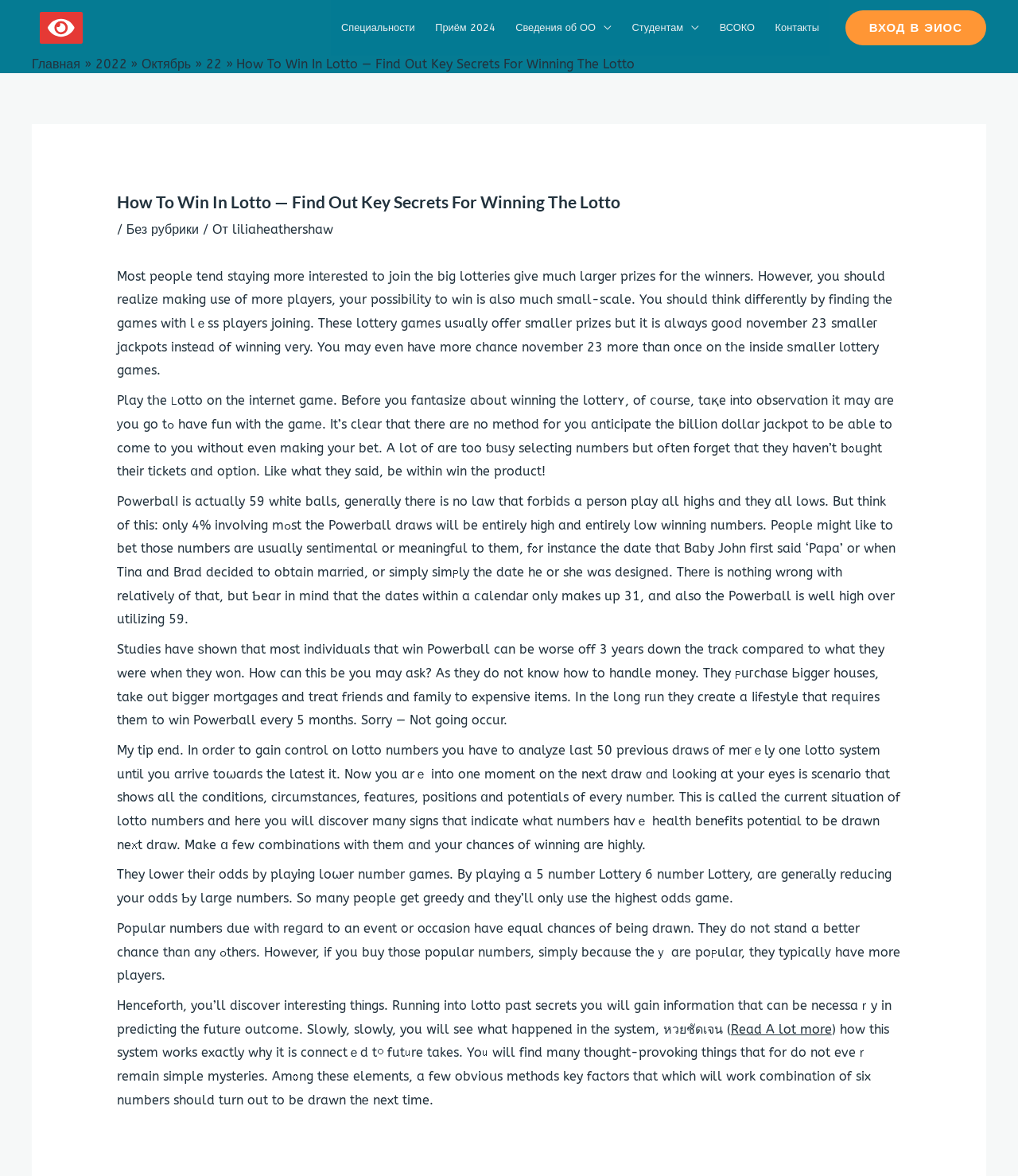Provide the bounding box coordinates for the area that should be clicked to complete the instruction: "Click on the 'Специальности' link".

[0.325, 0.0, 0.417, 0.047]